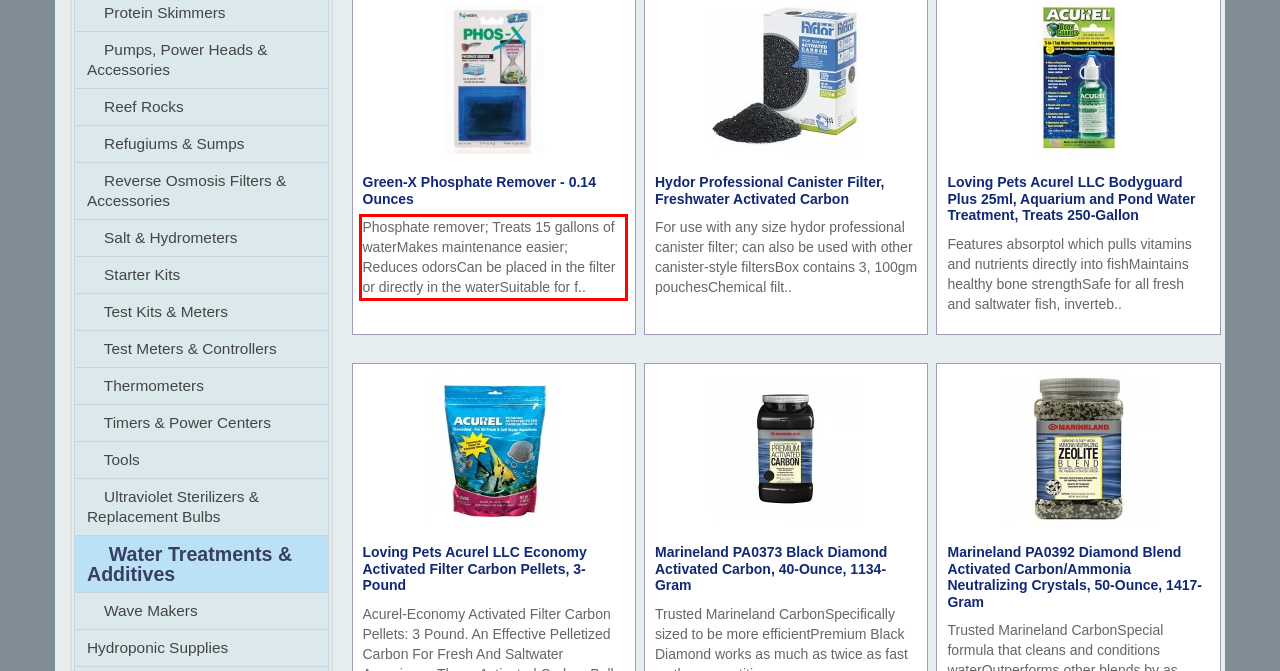Using the webpage screenshot, recognize and capture the text within the red bounding box.

Phosphate remover; Treats 15 gallons of waterMakes maintenance easier; Reduces odorsCan be placed in the filter or directly in the waterSuitable for f..